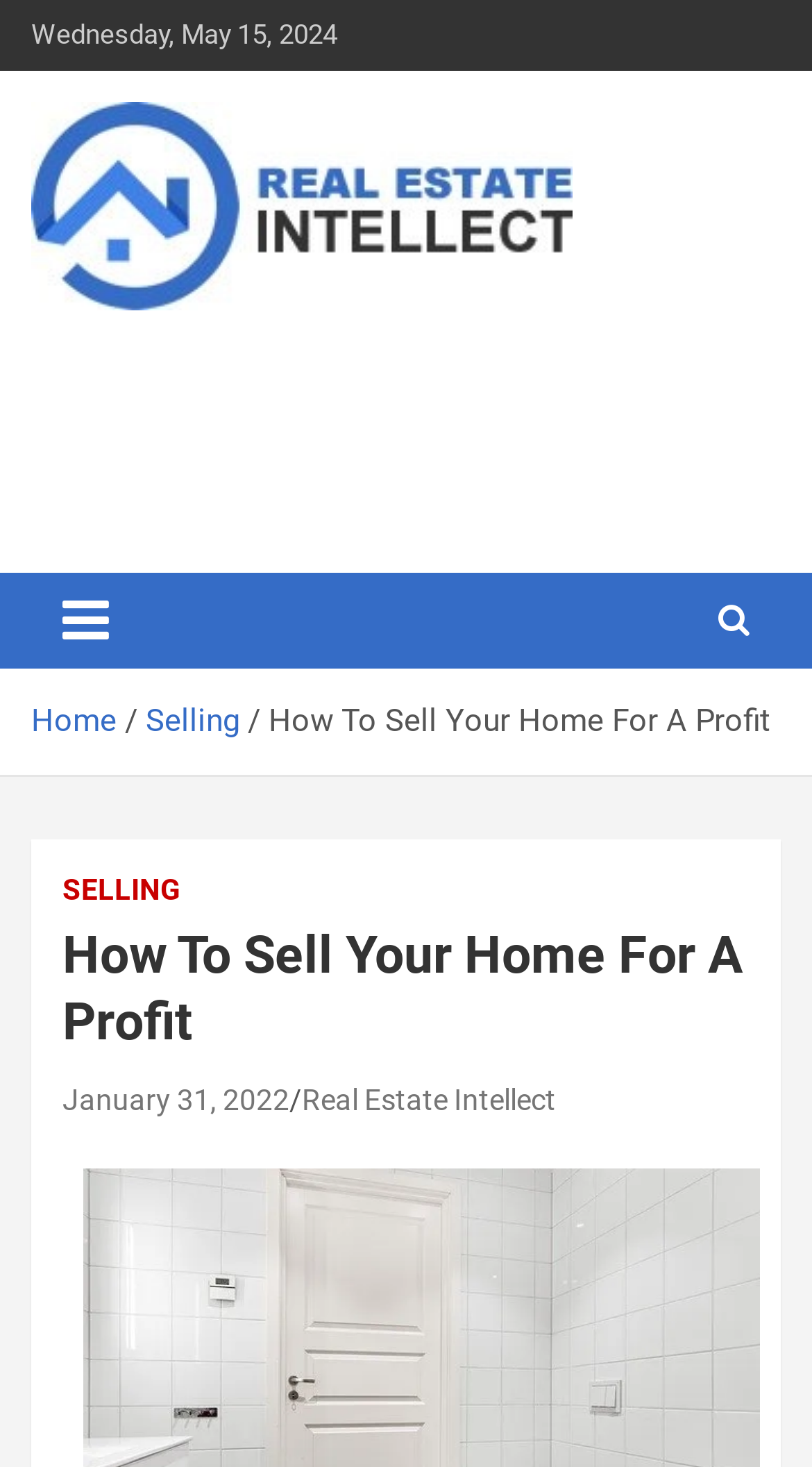What is the title of the current article?
Using the visual information, respond with a single word or phrase.

How To Sell Your Home For A Profit